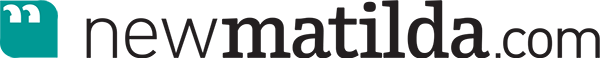Could you please study the image and provide a detailed answer to the question:
What type of font is used for the text 'new matilda.com'?

The text 'new matilda.com' is displayed in a bold, modern font, emphasizing the site's digital presence, adjacent to the teal speech bubble icon.